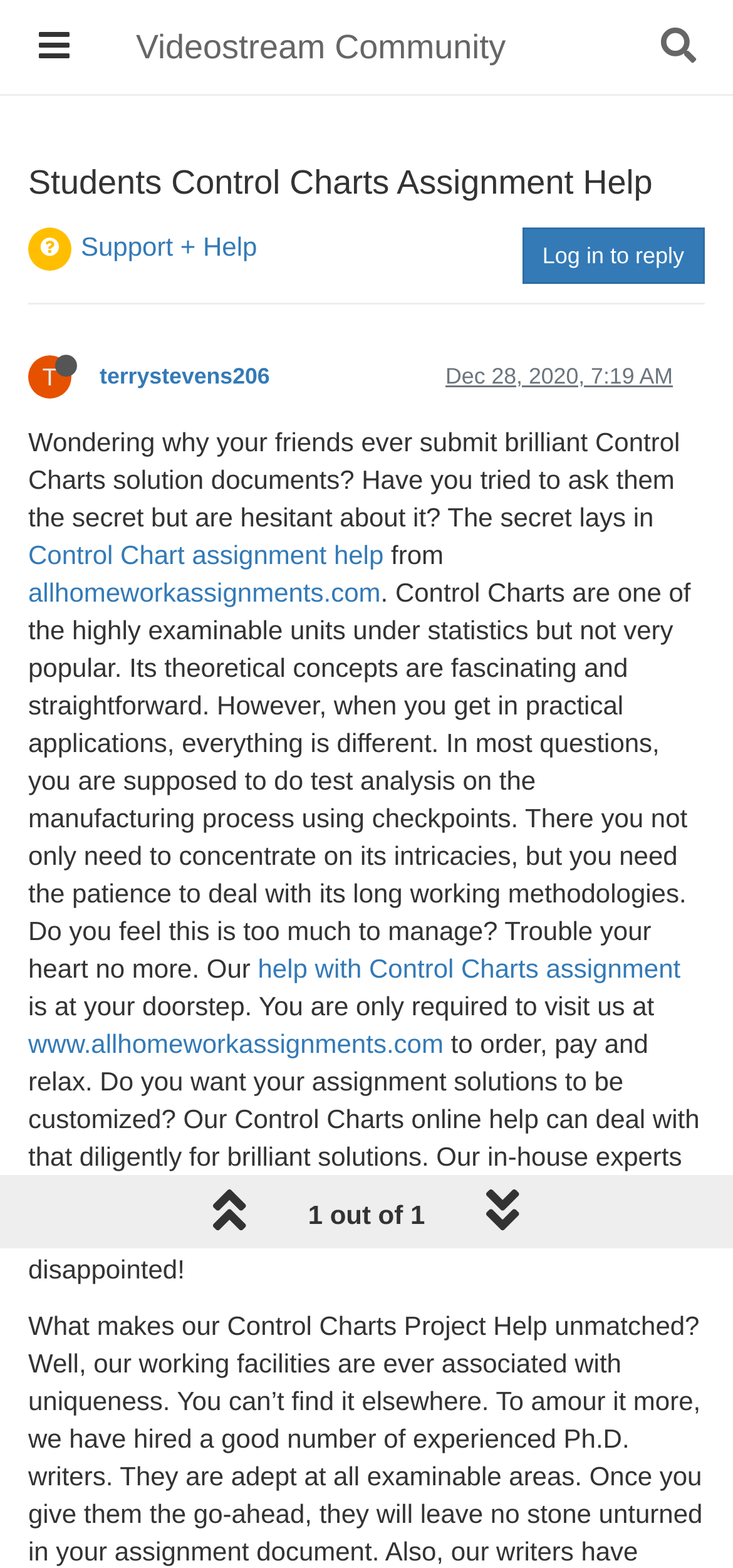Please find the bounding box coordinates of the element's region to be clicked to carry out this instruction: "Get help with Control Charts assignment".

[0.352, 0.608, 0.928, 0.627]